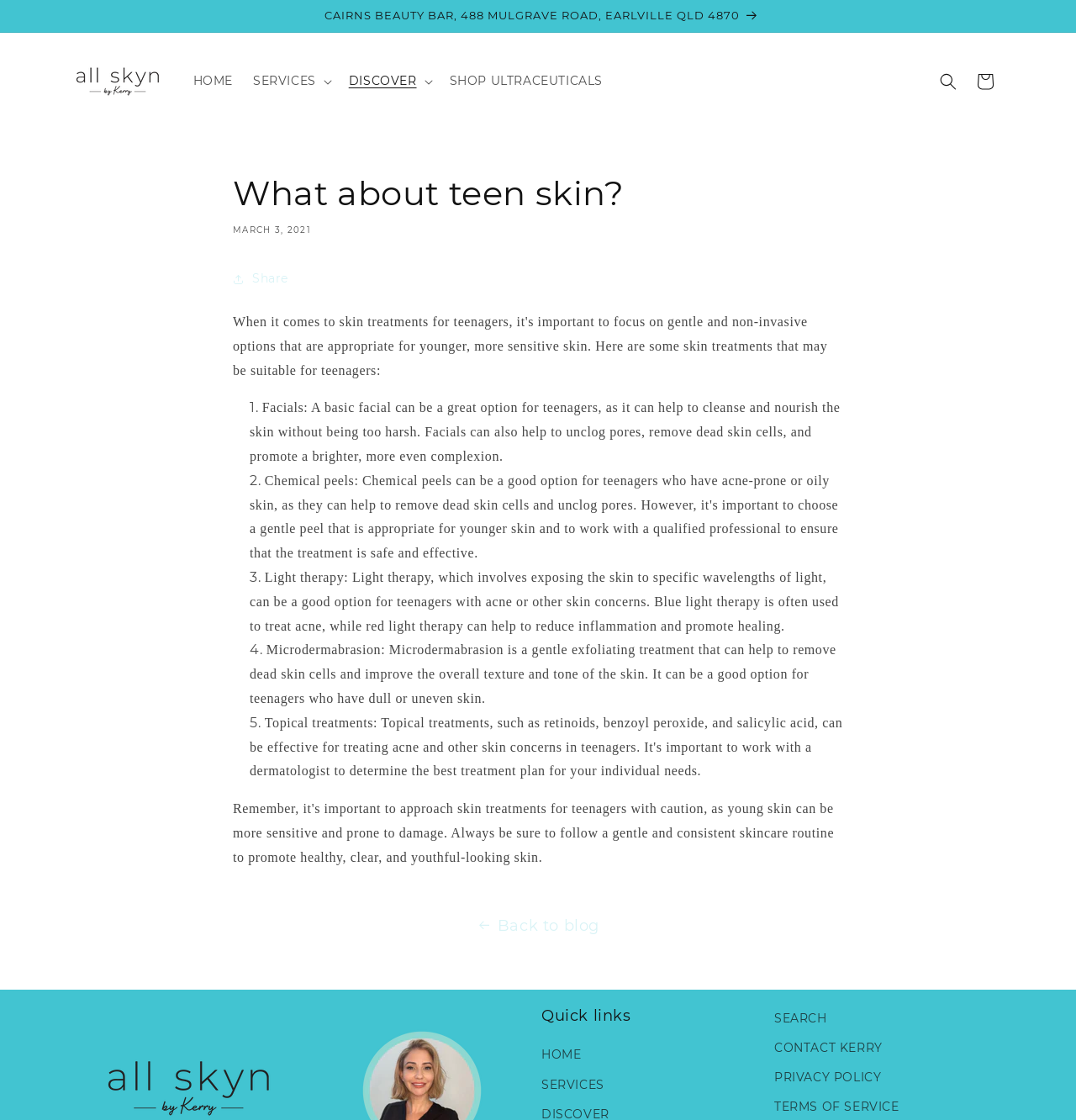Identify the bounding box for the UI element described as: "Back to blog". Ensure the coordinates are four float numbers between 0 and 1, formatted as [left, top, right, bottom].

[0.0, 0.814, 1.0, 0.839]